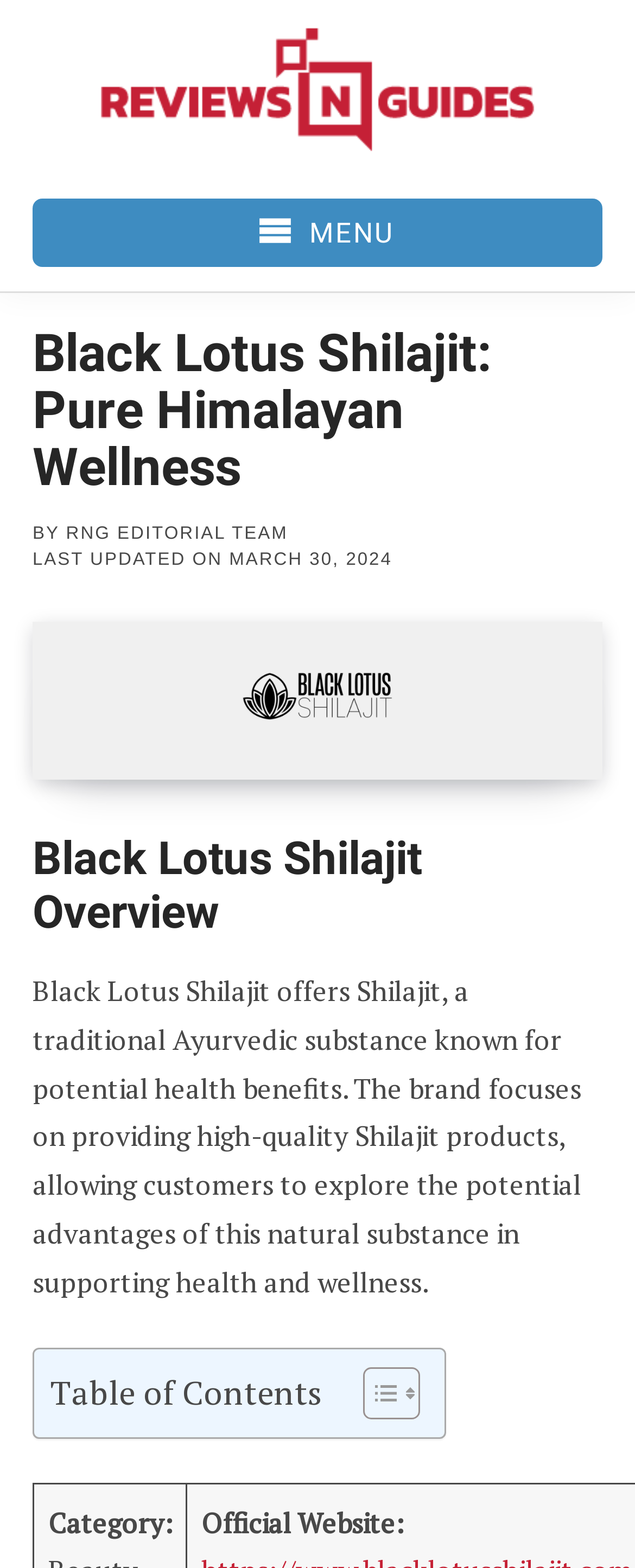What is the brand name of the product?
Utilize the image to construct a detailed and well-explained answer.

The brand name of the product is mentioned in the heading element with the text 'Black Lotus Shilajit: Pure Himalayan Wellness' and also in the image element with the text 'Black Lotus Shilajit'.